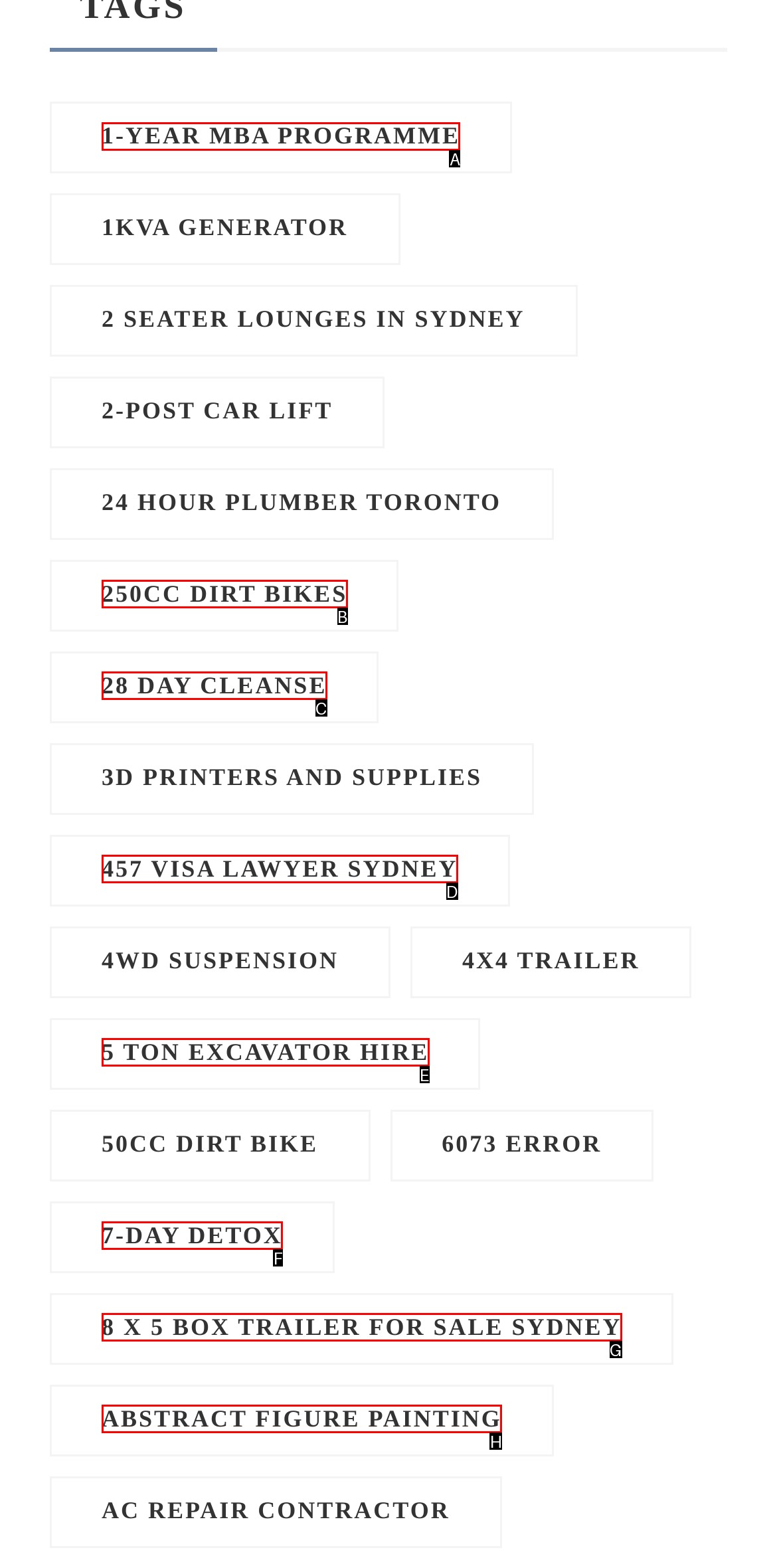From the given options, indicate the letter that corresponds to the action needed to complete this task: Click on 1-YEAR MBA PROGRAMME. Respond with only the letter.

A